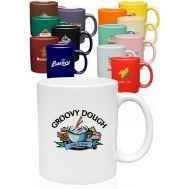What is the ideal use of these mugs?
Based on the content of the image, thoroughly explain and answer the question.

The mugs are perfect for businesses looking to provide branded merchandise or gifts, and they are also ideal for coffee lovers, making them suitable for promotional giveaways.